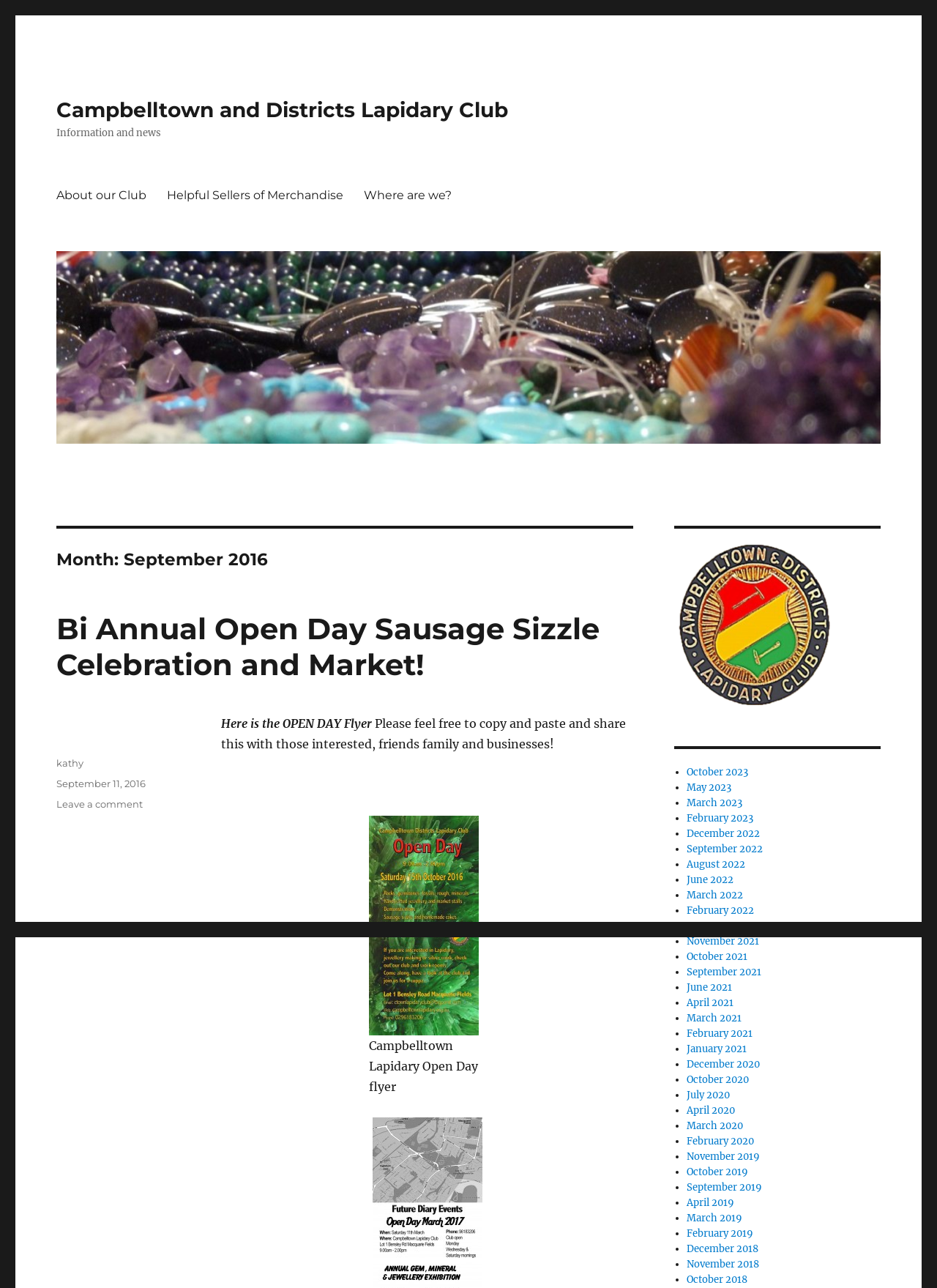Please locate the UI element described by "About Contacts Search Member Login" and provide its bounding box coordinates.

None